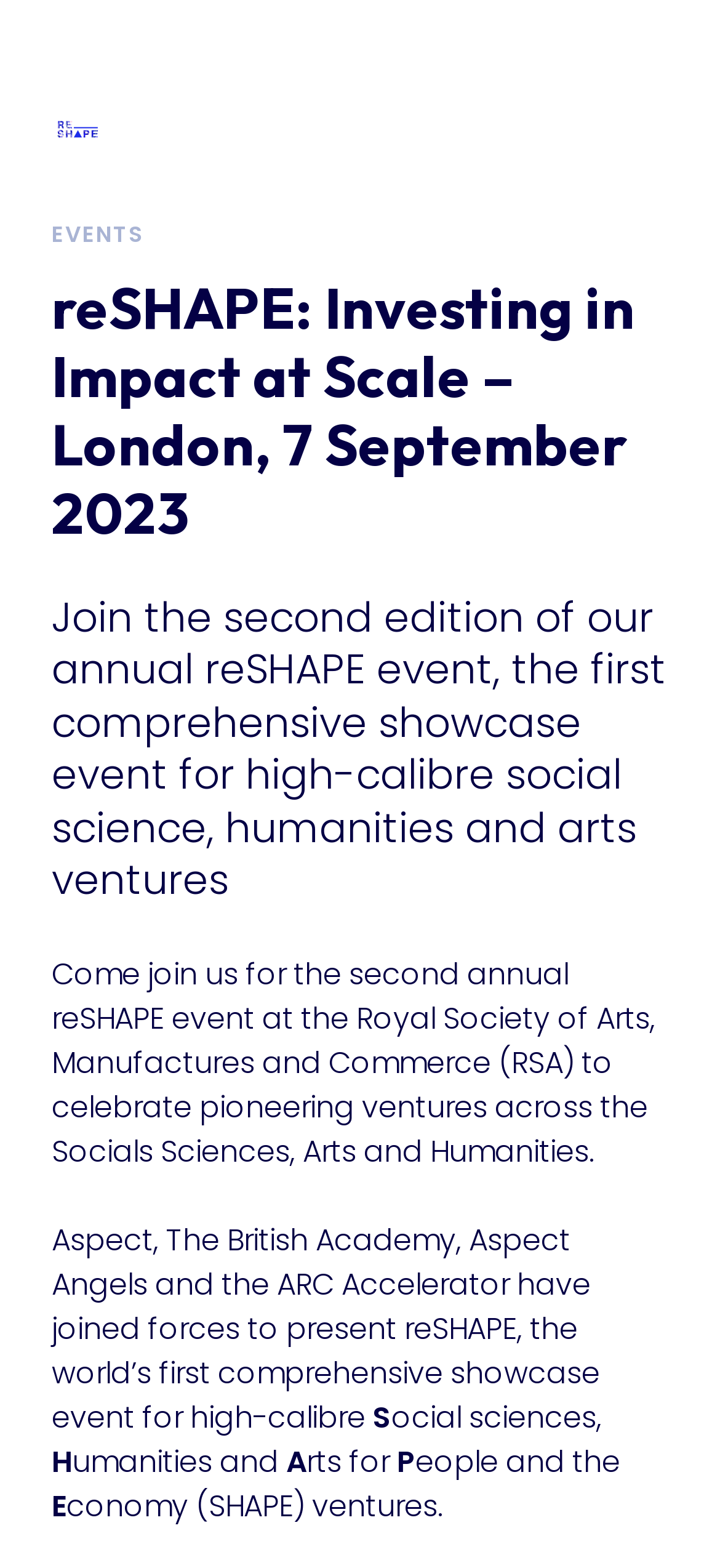Pinpoint the bounding box coordinates of the element you need to click to execute the following instruction: "Click on the 'Free Stuff By Mail' link". The bounding box should be represented by four float numbers between 0 and 1, in the format [left, top, right, bottom].

None